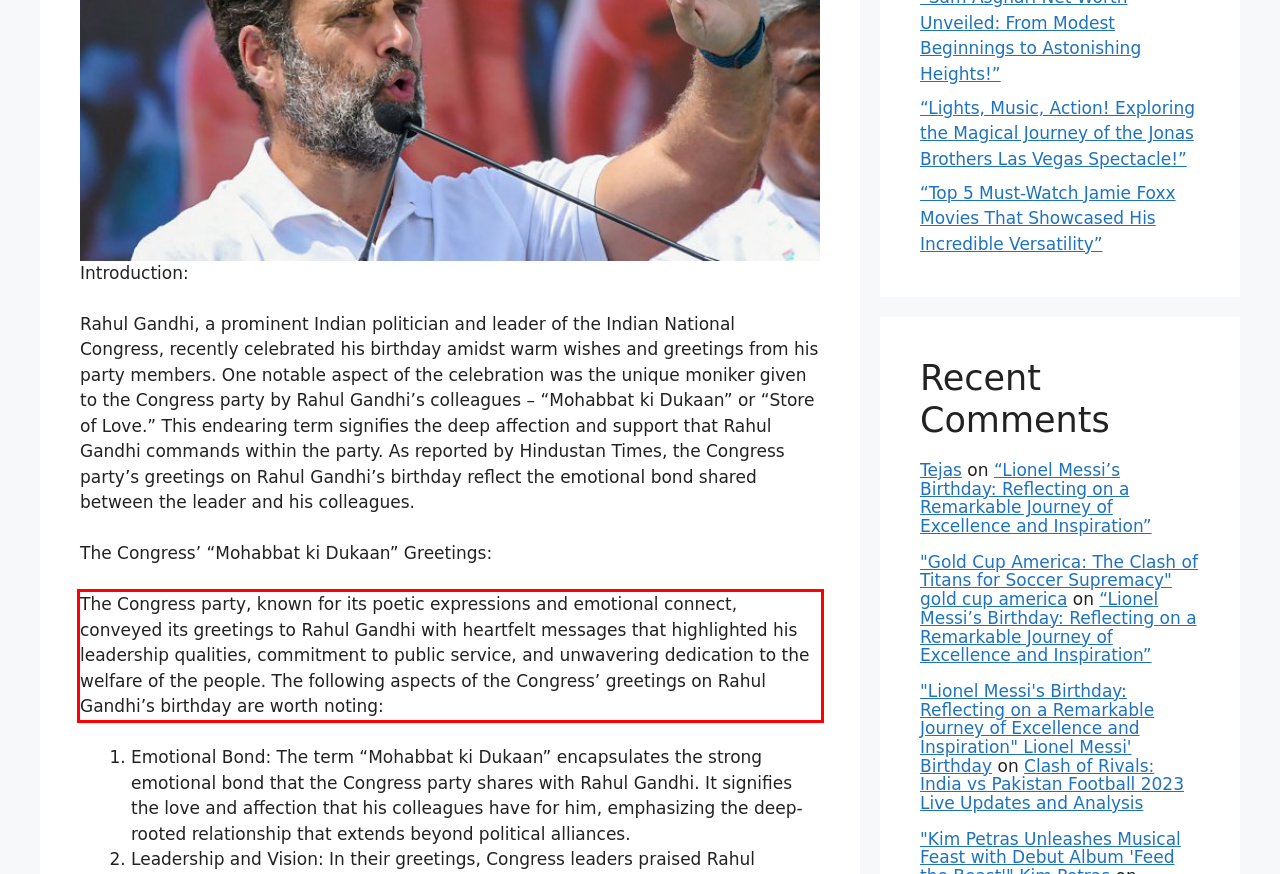You are provided with a webpage screenshot that includes a red rectangle bounding box. Extract the text content from within the bounding box using OCR.

The Congress party, known for its poetic expressions and emotional connect, conveyed its greetings to Rahul Gandhi with heartfelt messages that highlighted his leadership qualities, commitment to public service, and unwavering dedication to the welfare of the people. The following aspects of the Congress’ greetings on Rahul Gandhi’s birthday are worth noting: